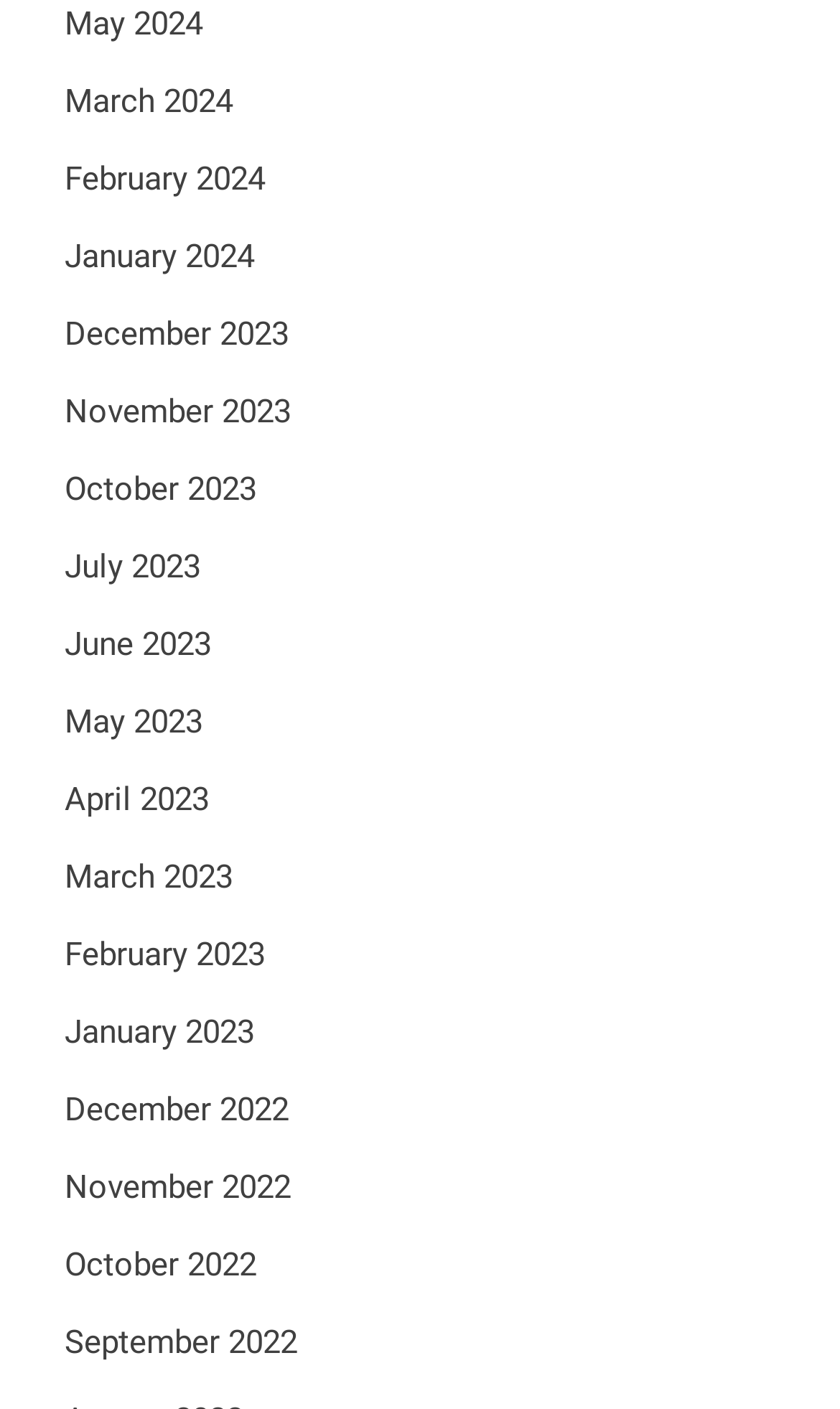Identify the bounding box coordinates of the area that should be clicked in order to complete the given instruction: "click on 'Door to Door Auto Transport Bay Area'". The bounding box coordinates should be four float numbers between 0 and 1, i.e., [left, top, right, bottom].

None